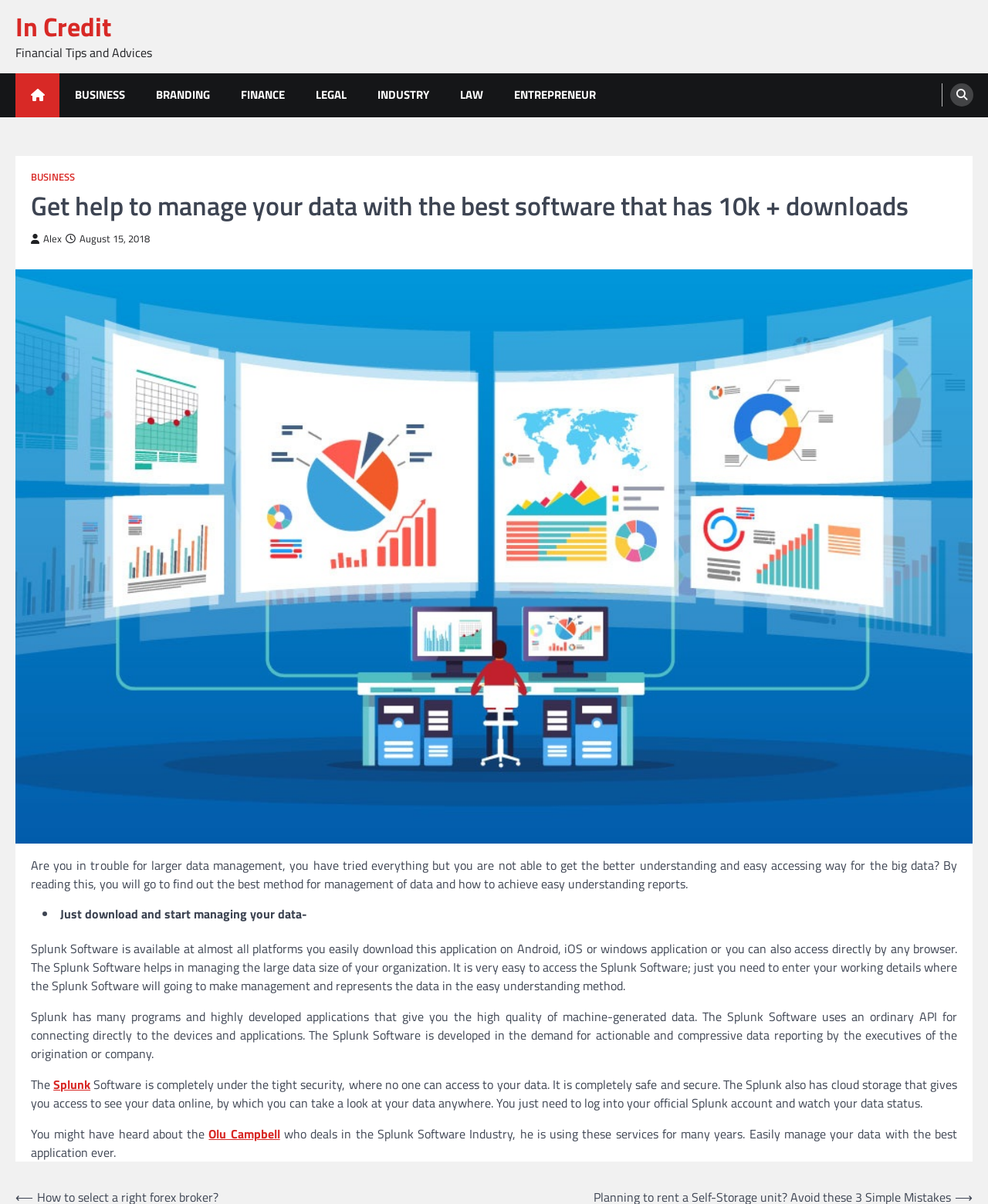What is the security feature of Splunk Software?
Provide a detailed answer to the question, using the image to inform your response.

The webpage mentions that Splunk Software is completely under tight security, where no one can access the data, and it also has cloud storage that allows users to access their data online.